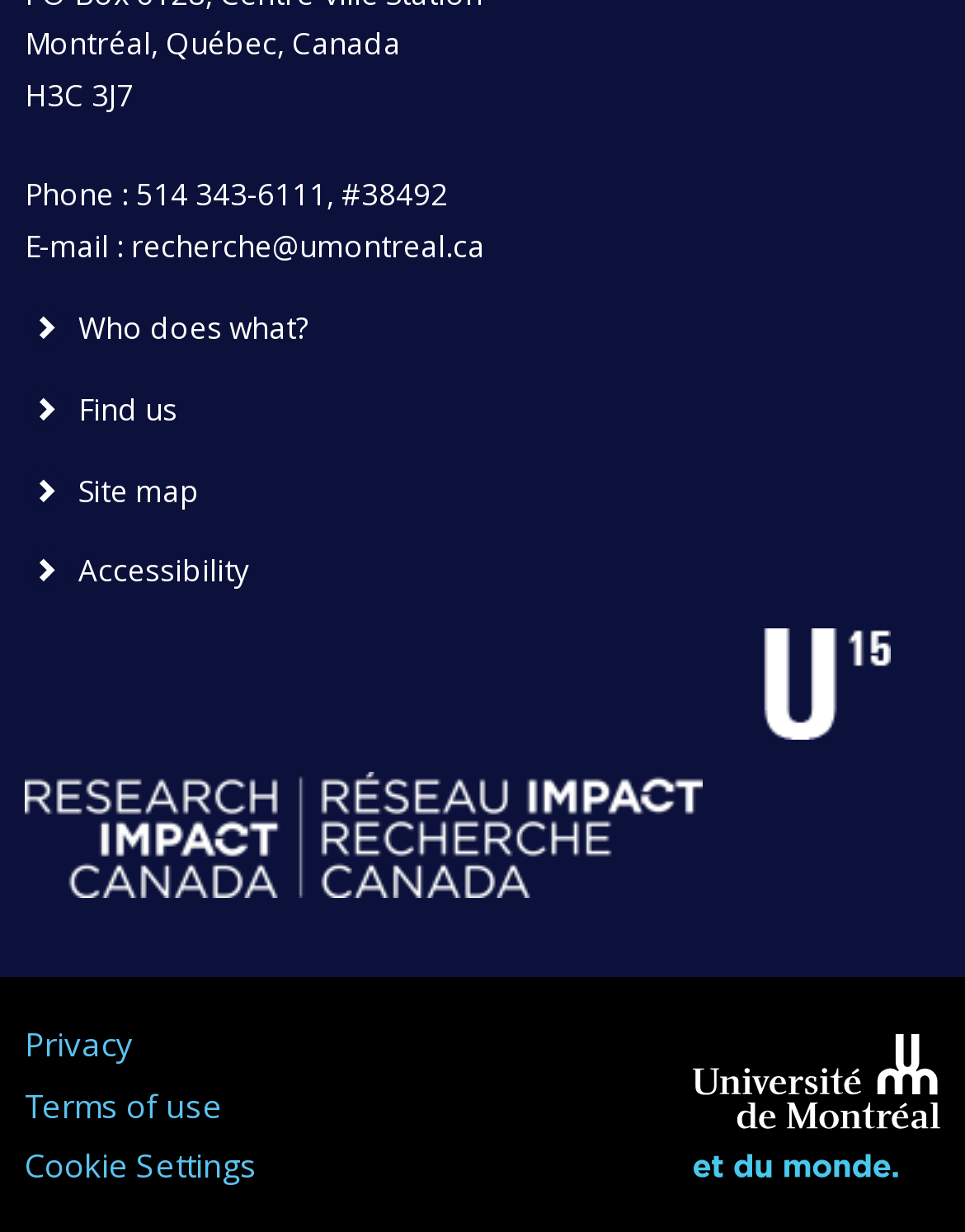What is the purpose of the 'Who does what?' link?
Using the image, elaborate on the answer with as much detail as possible.

The 'Who does what?' link is likely intended to provide information about the roles and responsibilities of university staff, allowing users to find out who does what within the university.